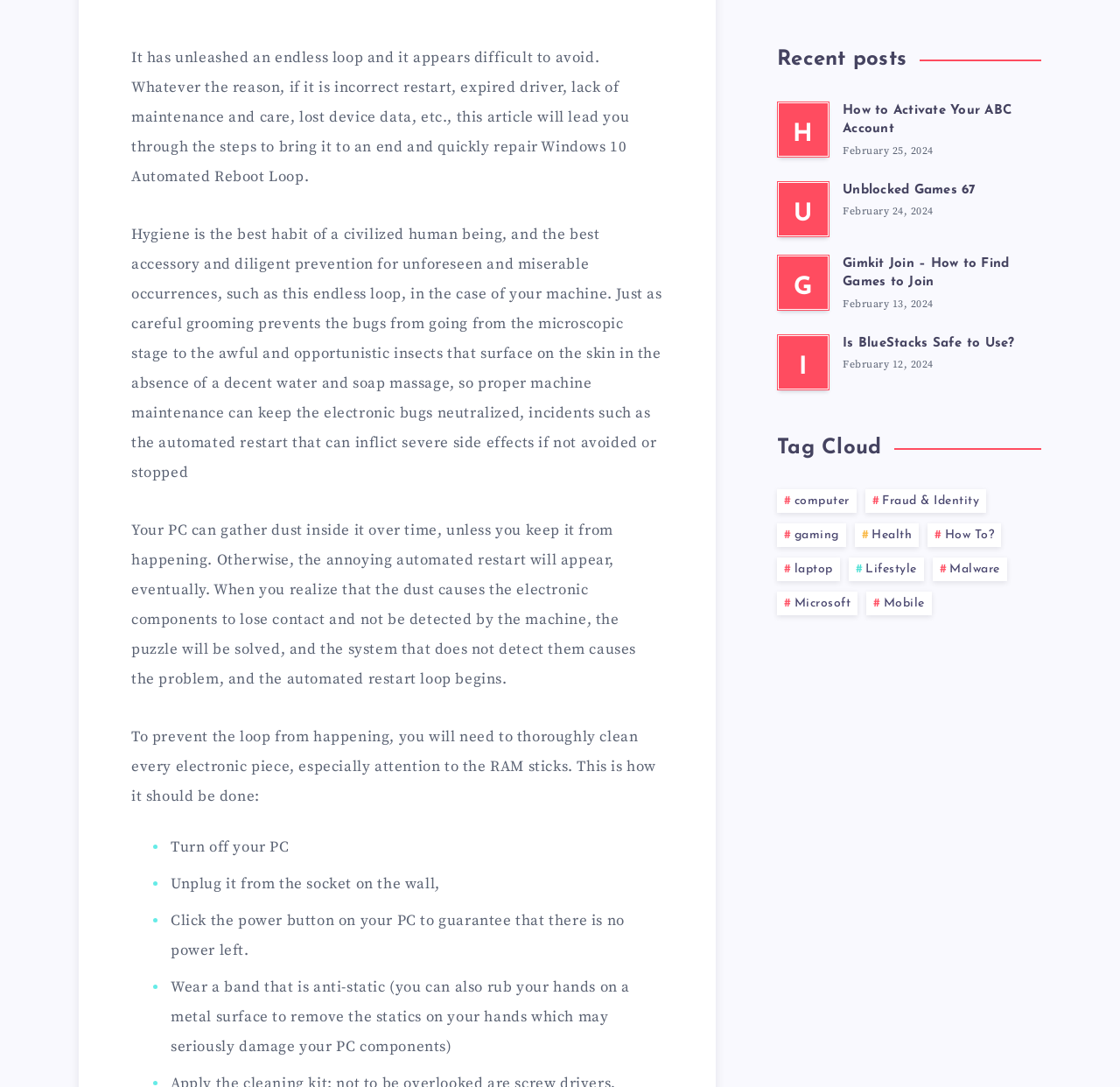Please specify the bounding box coordinates of the element that should be clicked to execute the given instruction: 'Get tax services'. Ensure the coordinates are four float numbers between 0 and 1, expressed as [left, top, right, bottom].

None